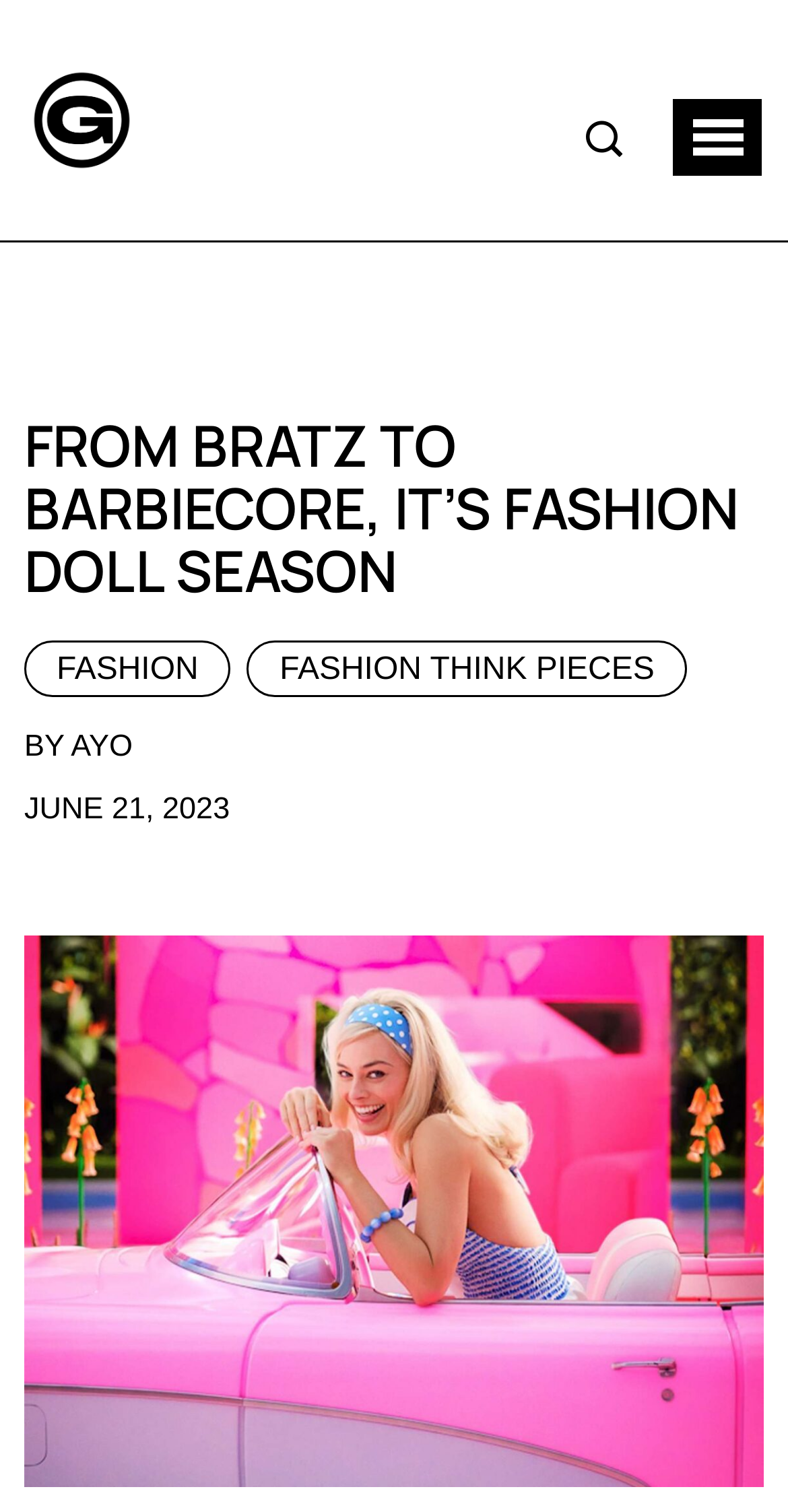Determine the bounding box of the UI component based on this description: "MENU". The bounding box coordinates should be four float values between 0 and 1, i.e., [left, top, right, bottom].

[0.854, 0.065, 0.967, 0.116]